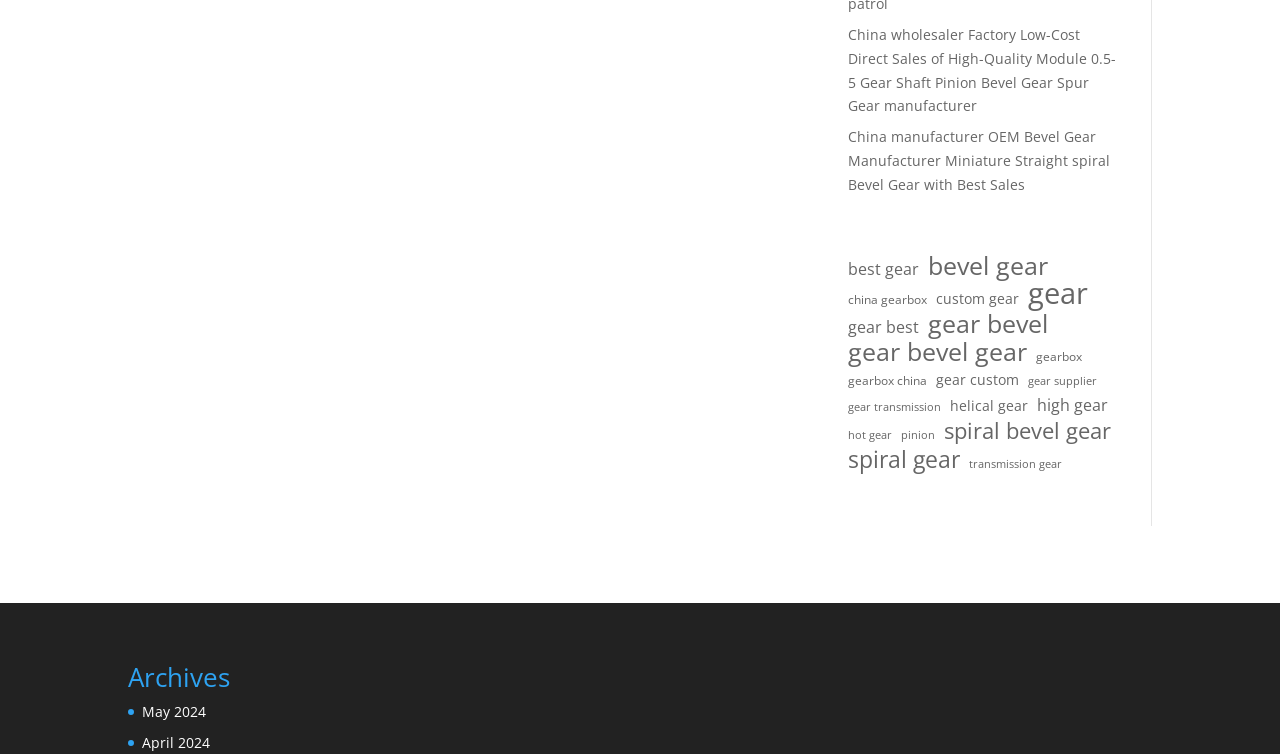Please identify the bounding box coordinates of where to click in order to follow the instruction: "Go to May 2024".

[0.111, 0.932, 0.161, 0.957]